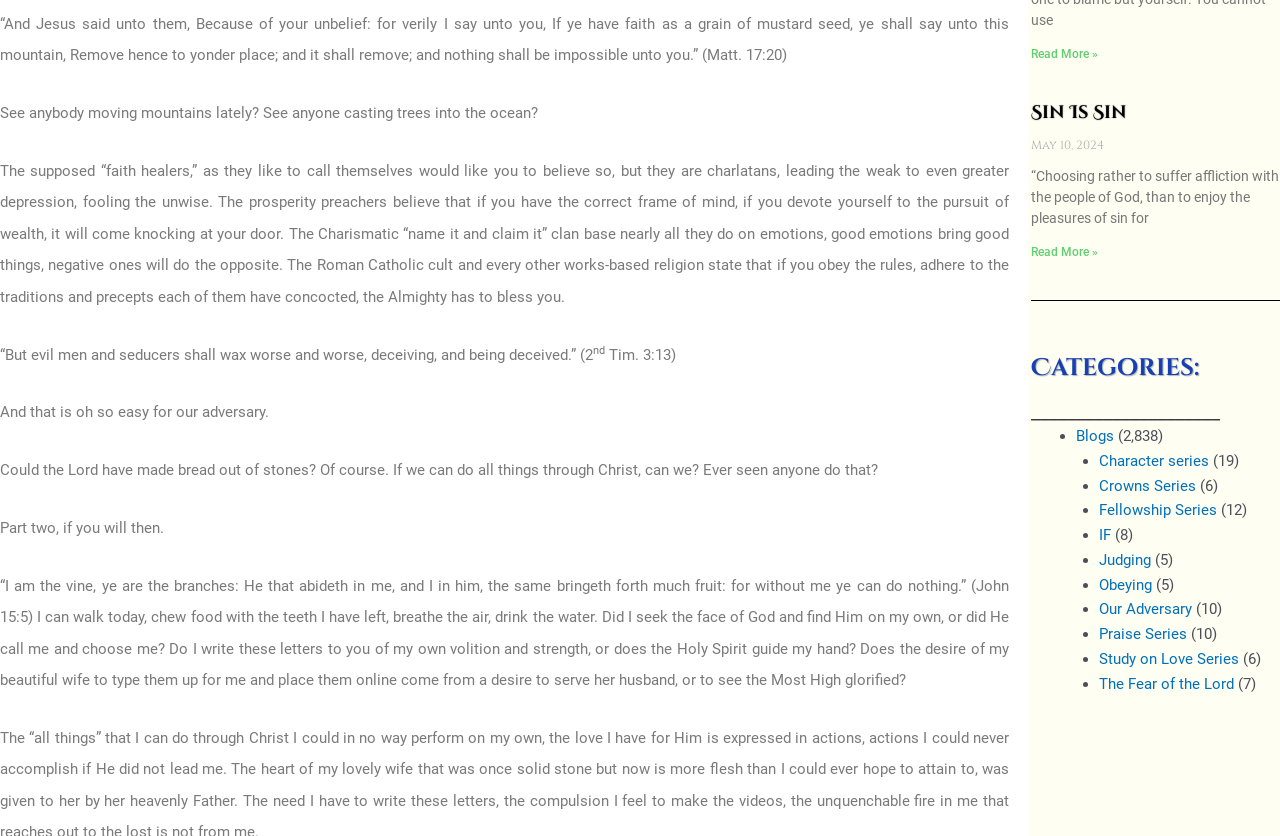Please find the bounding box coordinates of the element that needs to be clicked to perform the following instruction: "Share article". The bounding box coordinates should be four float numbers between 0 and 1, represented as [left, top, right, bottom].

None